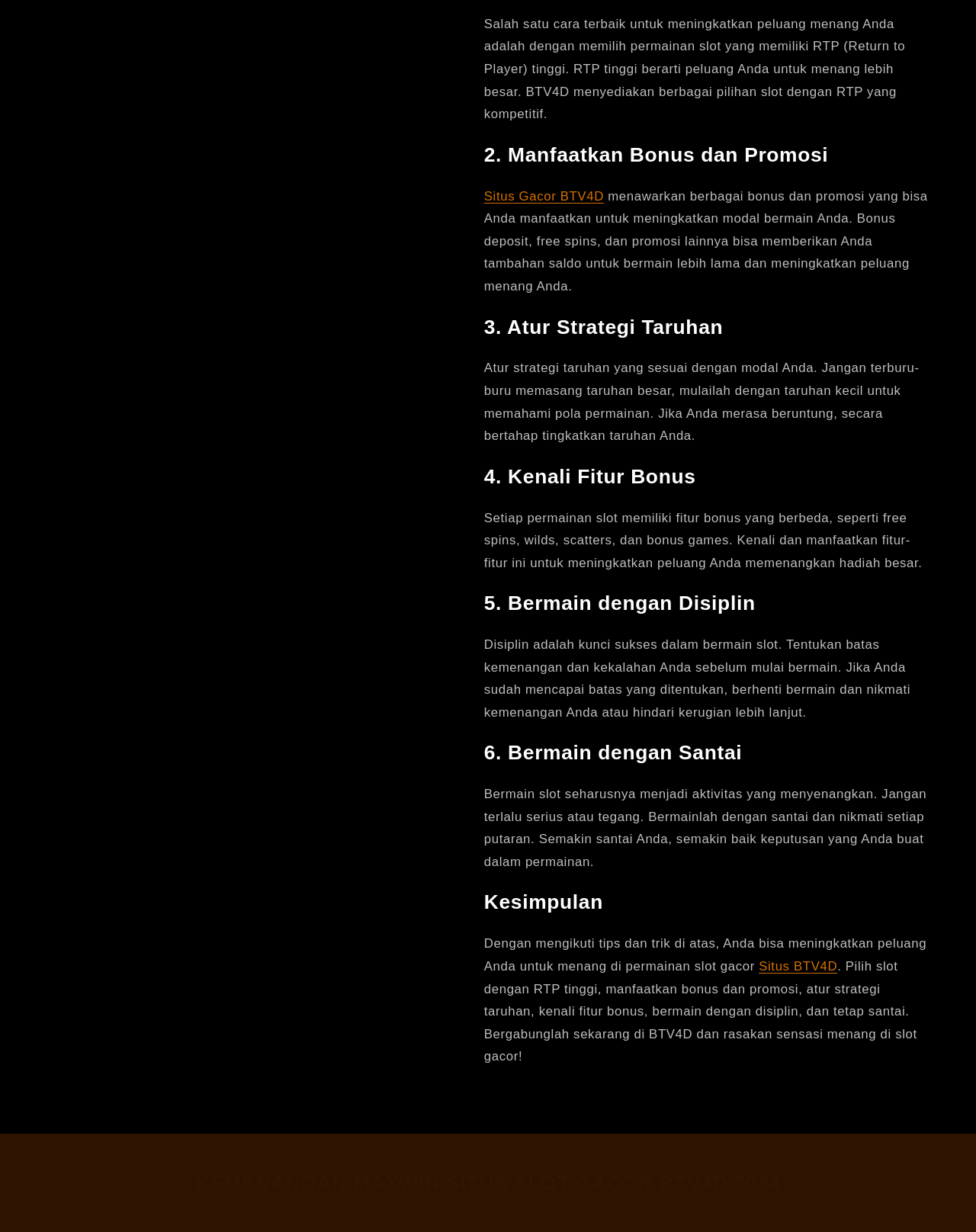Using the element description: "Tweet", determine the bounding box coordinates for the specified UI element. The coordinates should be four float numbers between 0 and 1, [left, top, right, bottom].

None